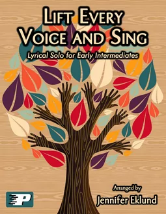Please answer the following question using a single word or phrase: 
What is the level of musicians intended for this piece?

early intermediate